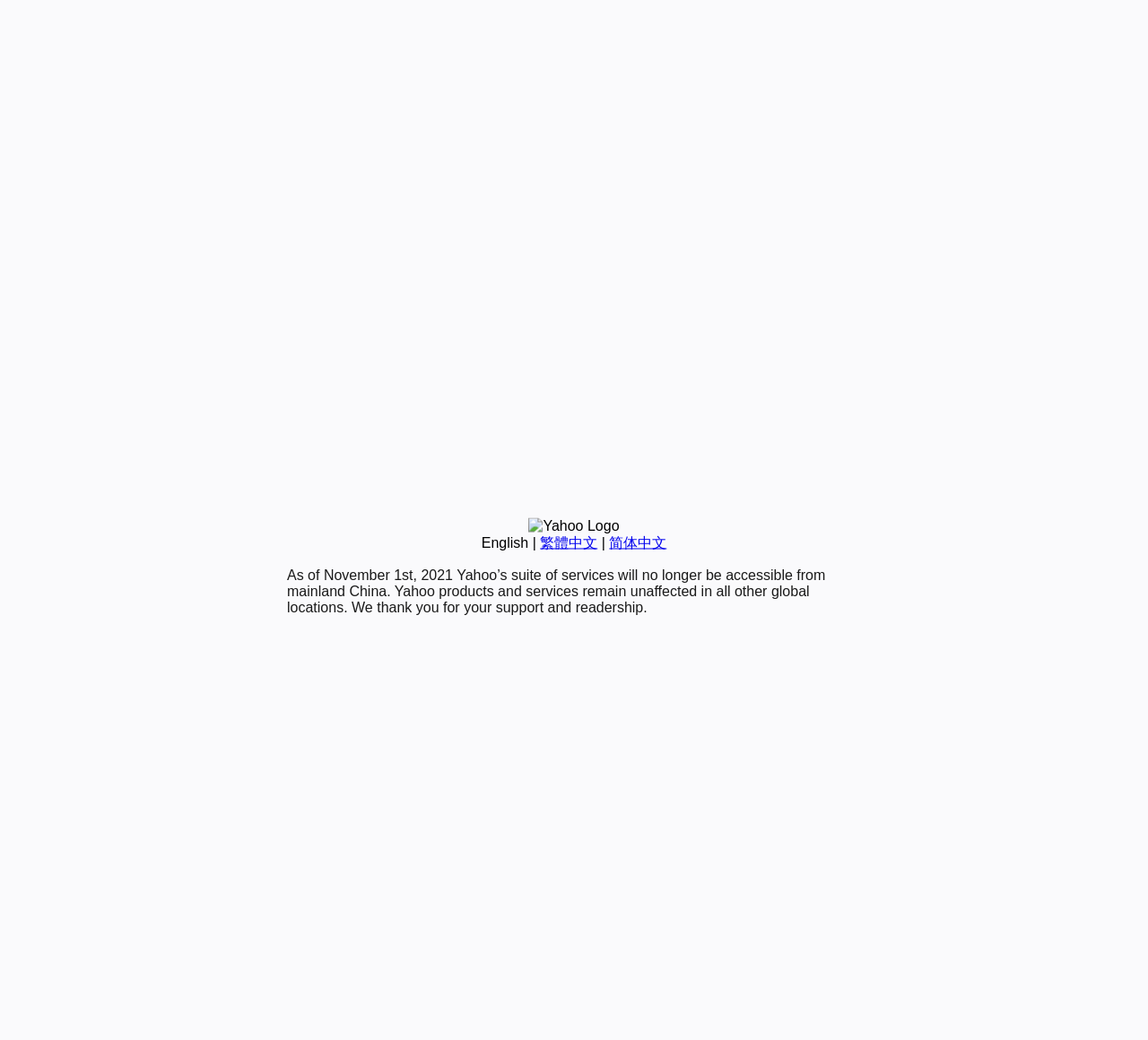Provide the bounding box coordinates of the HTML element this sentence describes: "繁體中文".

[0.47, 0.514, 0.52, 0.529]